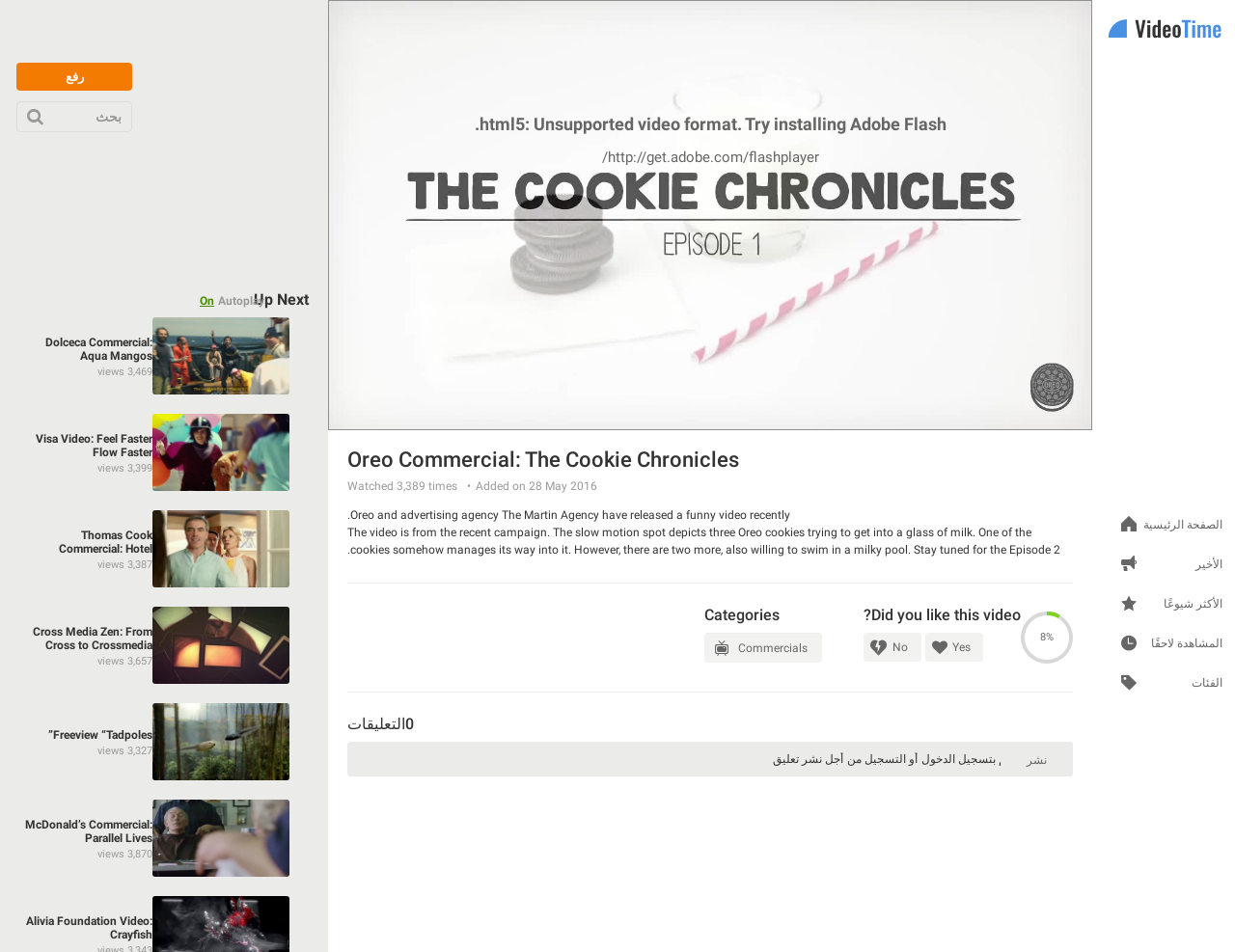Please determine the bounding box coordinates of the element's region to click in order to carry out the following instruction: "Click the 'Yes' button to like the video". The coordinates should be four float numbers between 0 and 1, i.e., [left, top, right, bottom].

[0.748, 0.665, 0.795, 0.695]